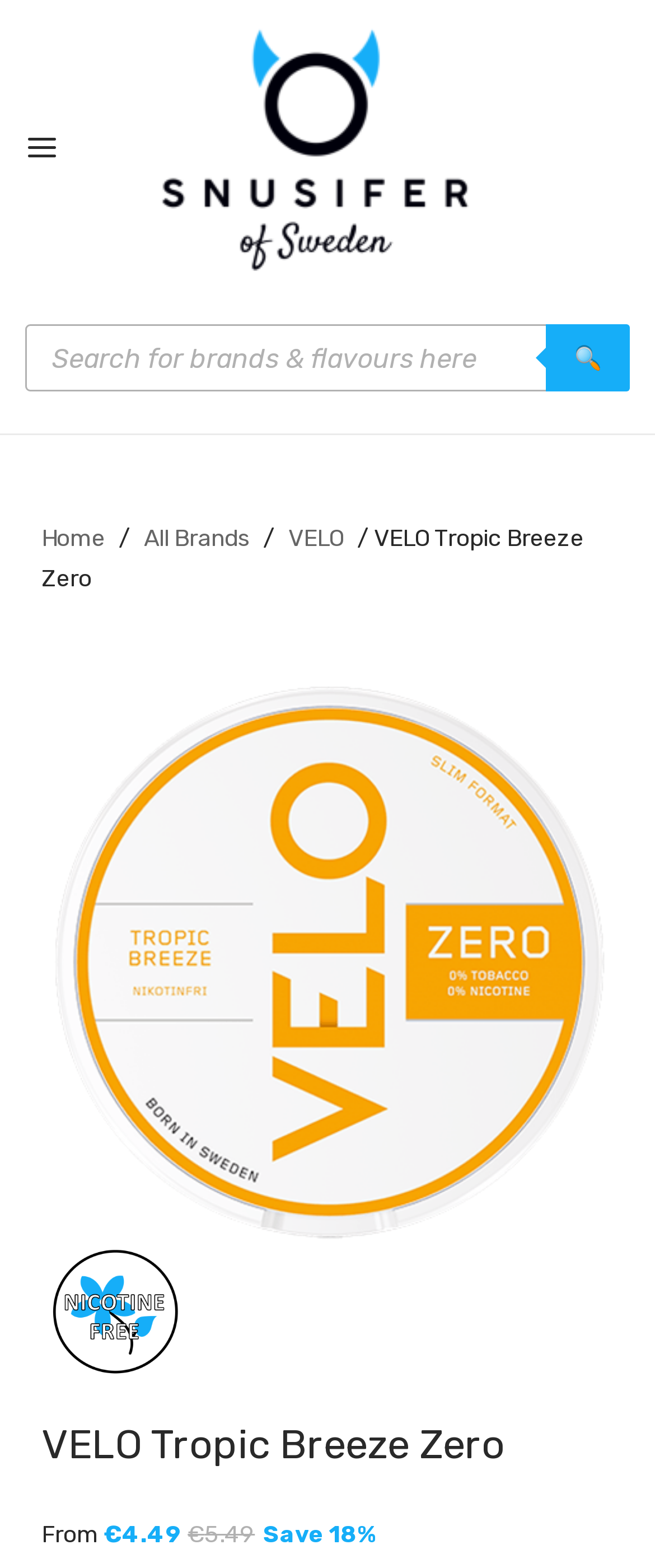Please determine the headline of the webpage and provide its content.

VELO Tropic Breeze Zero